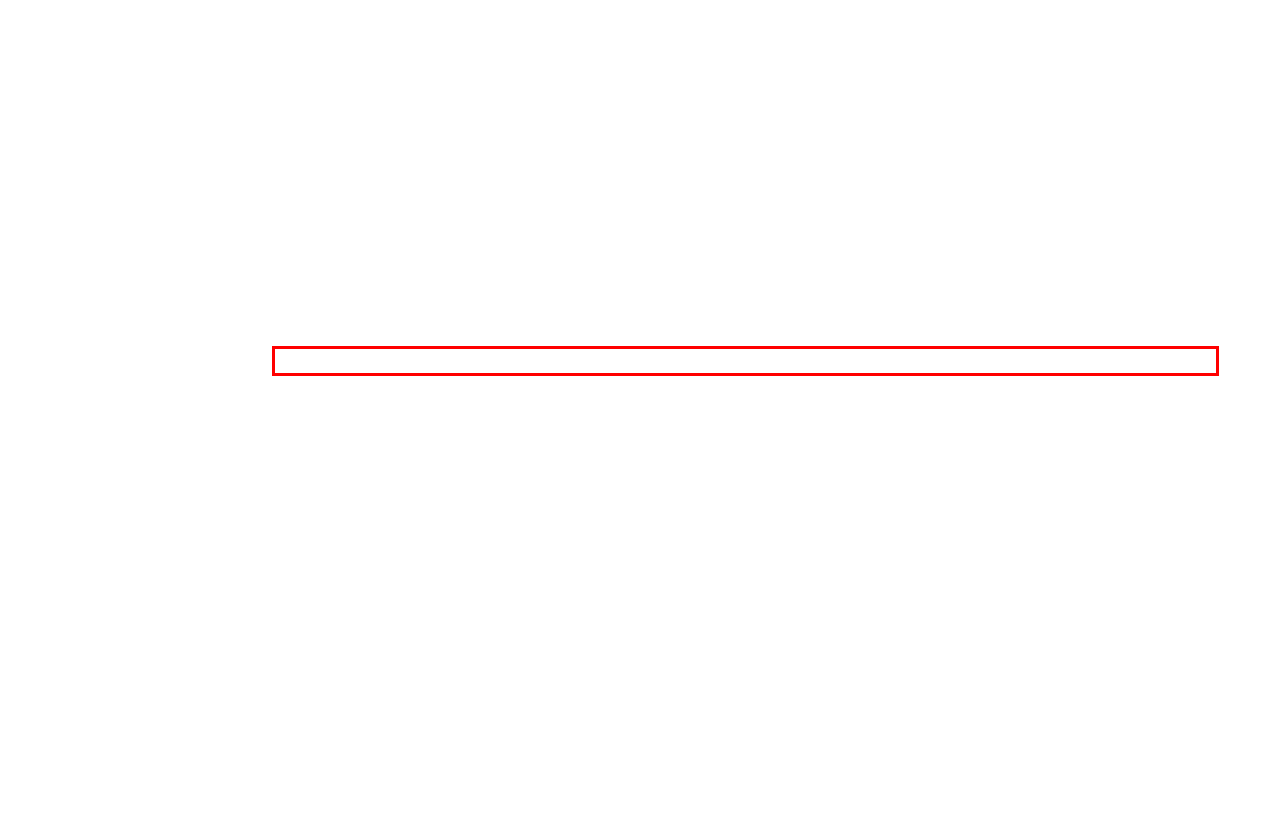Please identify the text within the red rectangular bounding box in the provided webpage screenshot.

Excellent photos - Anna and her team were fantastic. I was kept informed throughout and all went to plan. Very professional.